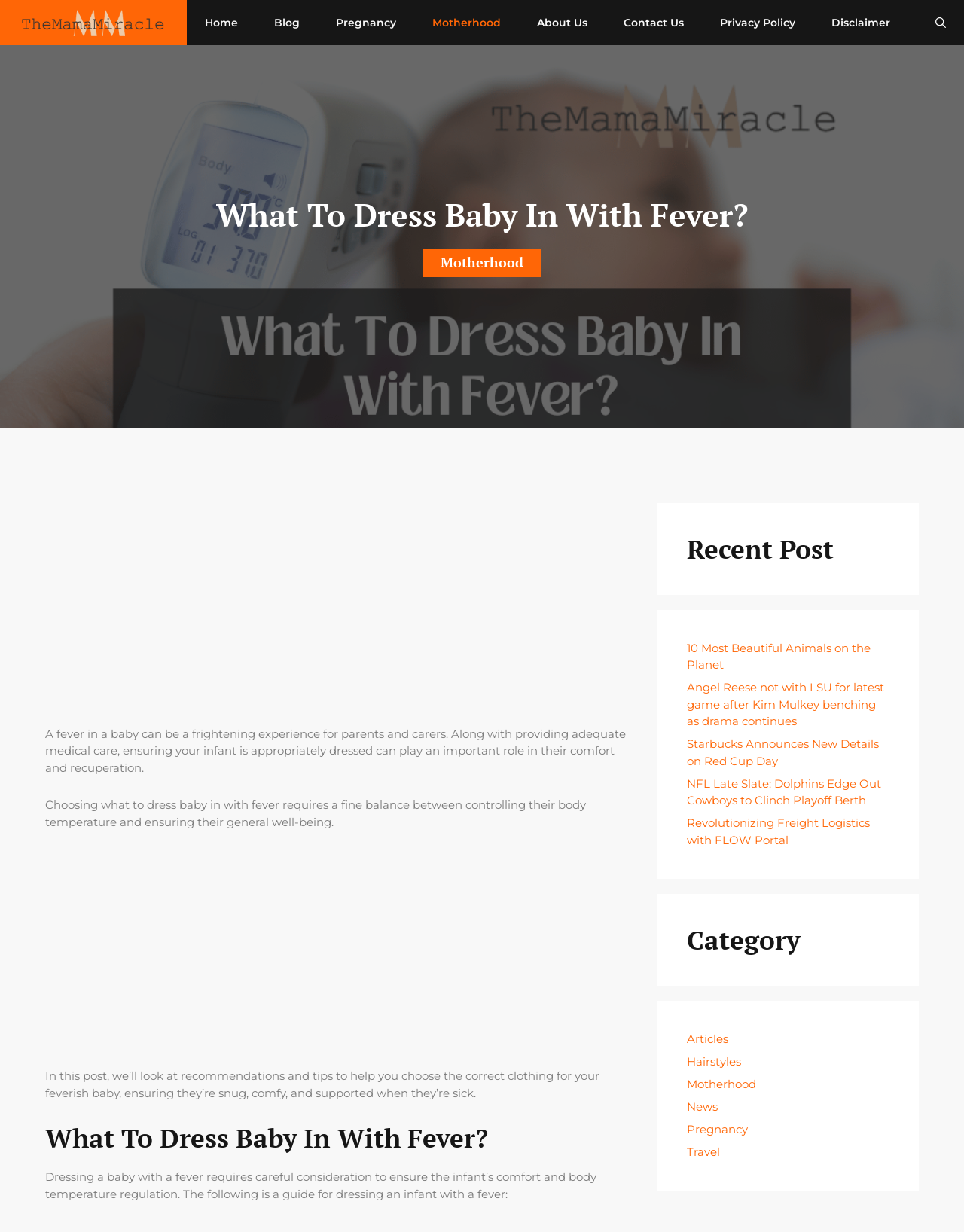How many categories are listed at the bottom of the webpage?
Please respond to the question thoroughly and include all relevant details.

At the bottom of the webpage, there are 6 categories listed, which are 'Articles', 'Hairstyles', 'Motherhood', 'News', 'Pregnancy', and 'Travel'.